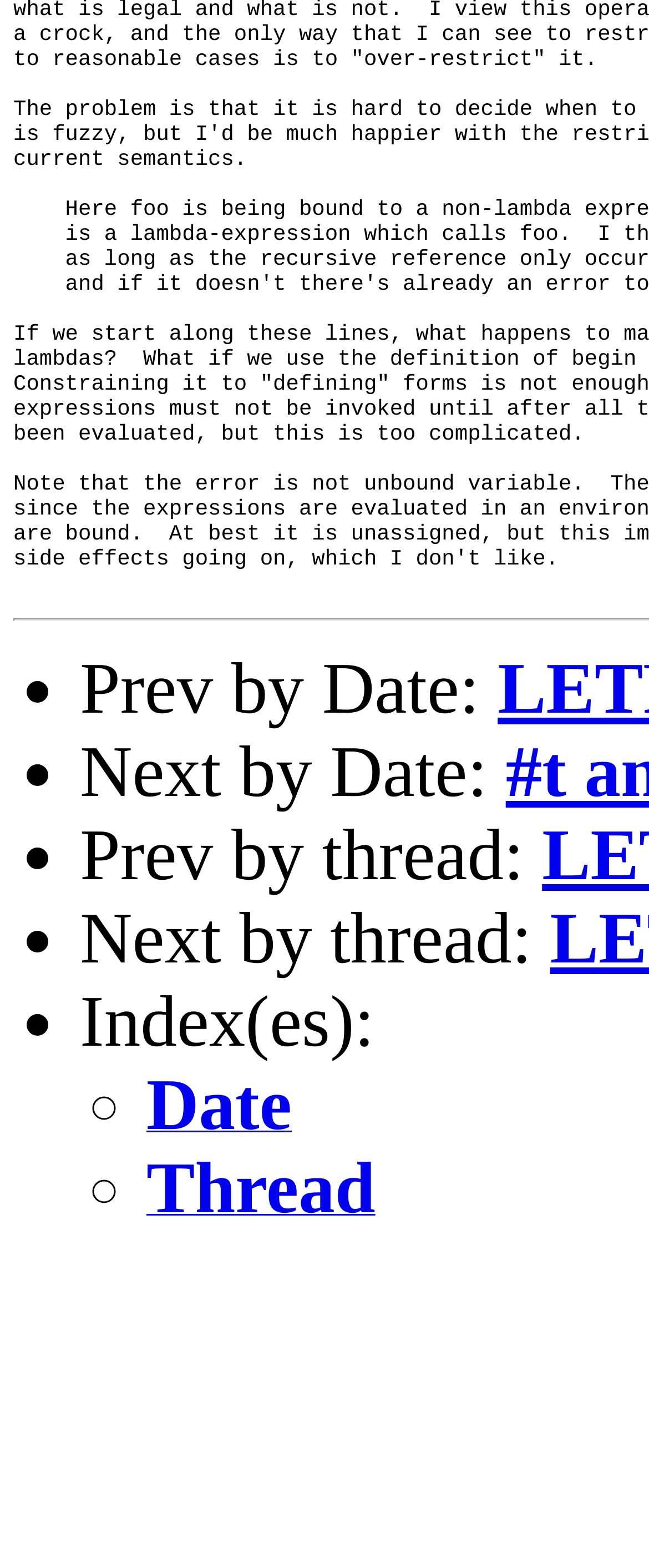Give a one-word or short phrase answer to the question: 
What is the second link in the webpage?

Thread